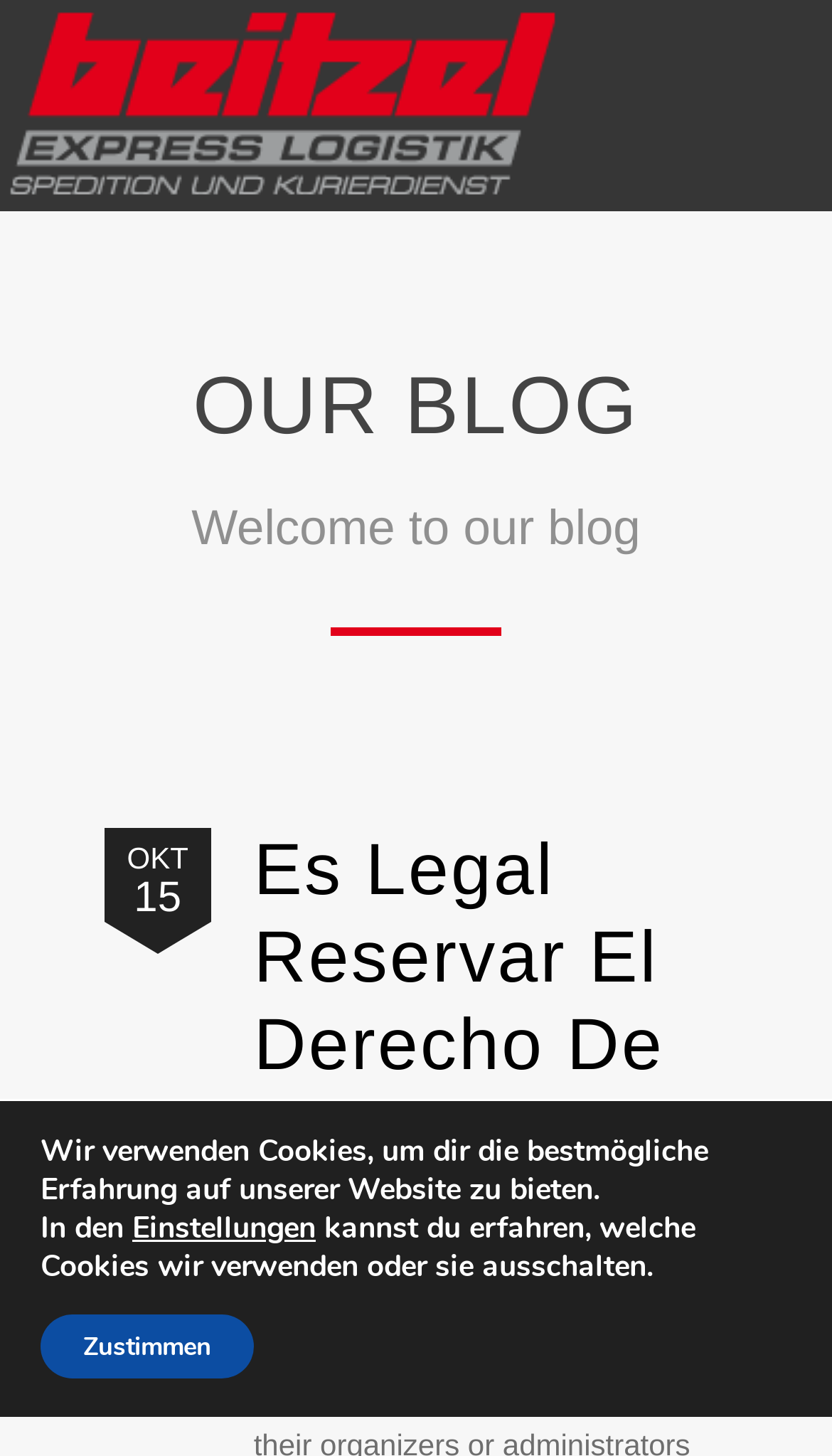What is the title of the latest blog post? Analyze the screenshot and reply with just one word or a short phrase.

Es Legal Reservar El Derecho De Admision